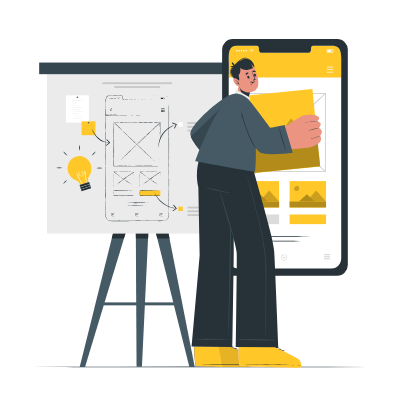What is displayed on the easel?
Craft a detailed and extensive response to the question.

According to the caption, the large easel on the left displays a prototype with wireframe sketches and brief notes, symbolizing the initial stages of app development.